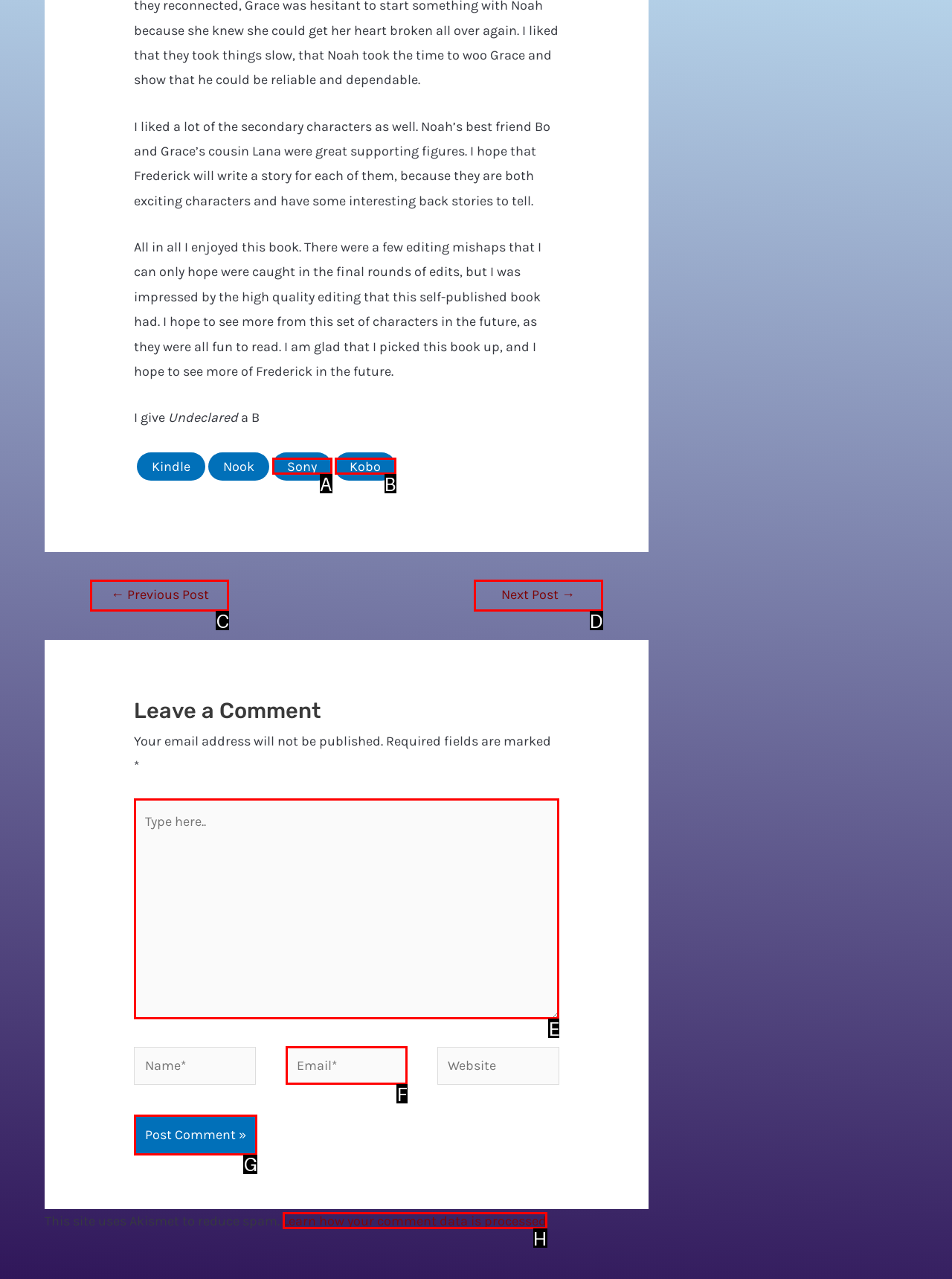Identify the HTML element to click to execute this task: Post a comment Respond with the letter corresponding to the proper option.

G